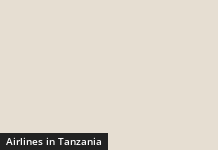What is the background color of the image? Examine the screenshot and reply using just one word or a brief phrase.

Soft, neutral